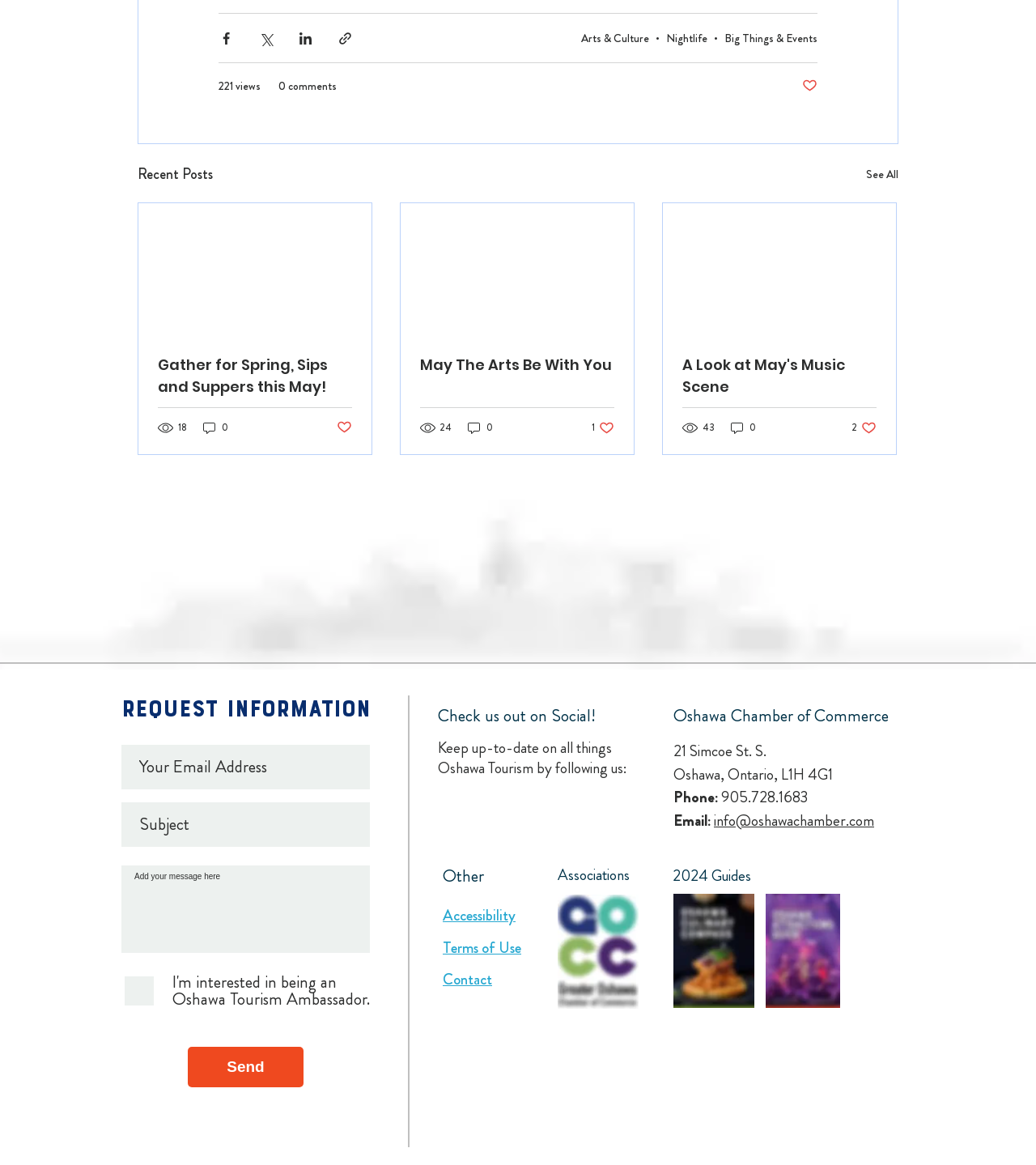Extract the bounding box coordinates for the UI element described as: "See All".

[0.836, 0.14, 0.867, 0.16]